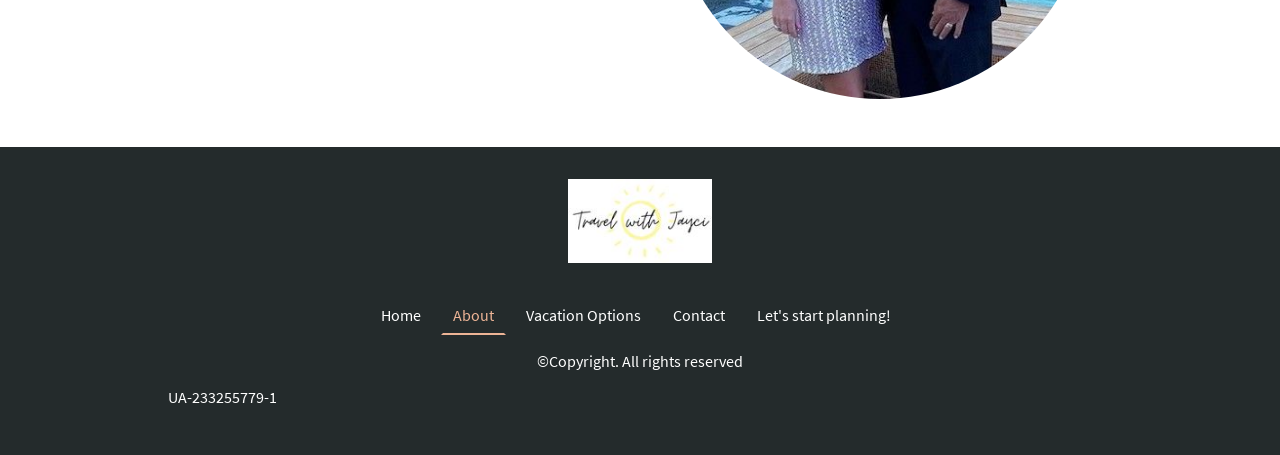Please answer the following question using a single word or phrase: 
What is the purpose of the 'UA-233255779-1' text?

Tracking code